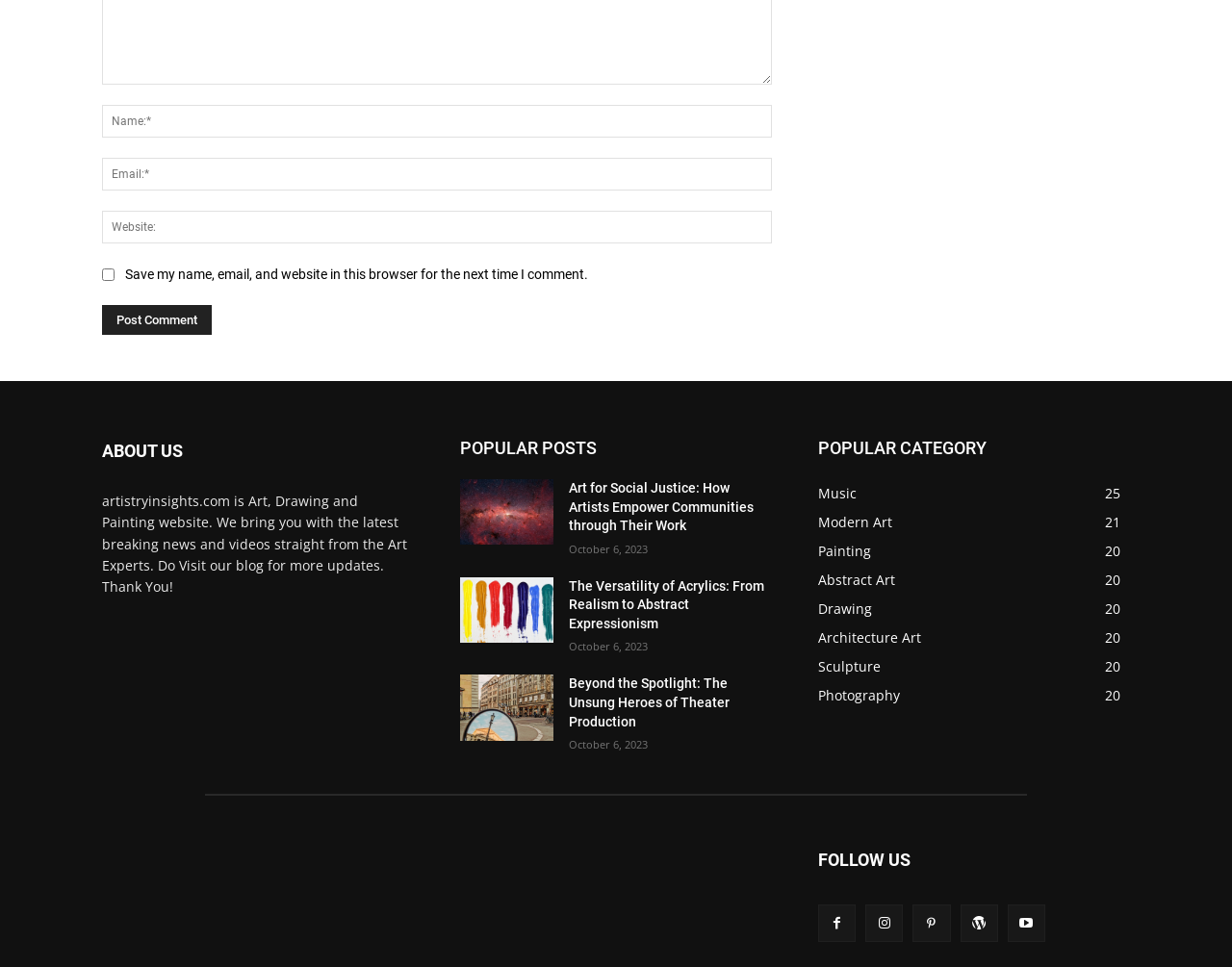Locate the bounding box coordinates of the element that should be clicked to execute the following instruction: "Visit the 'Art for Social Justice' article".

[0.373, 0.495, 0.449, 0.563]